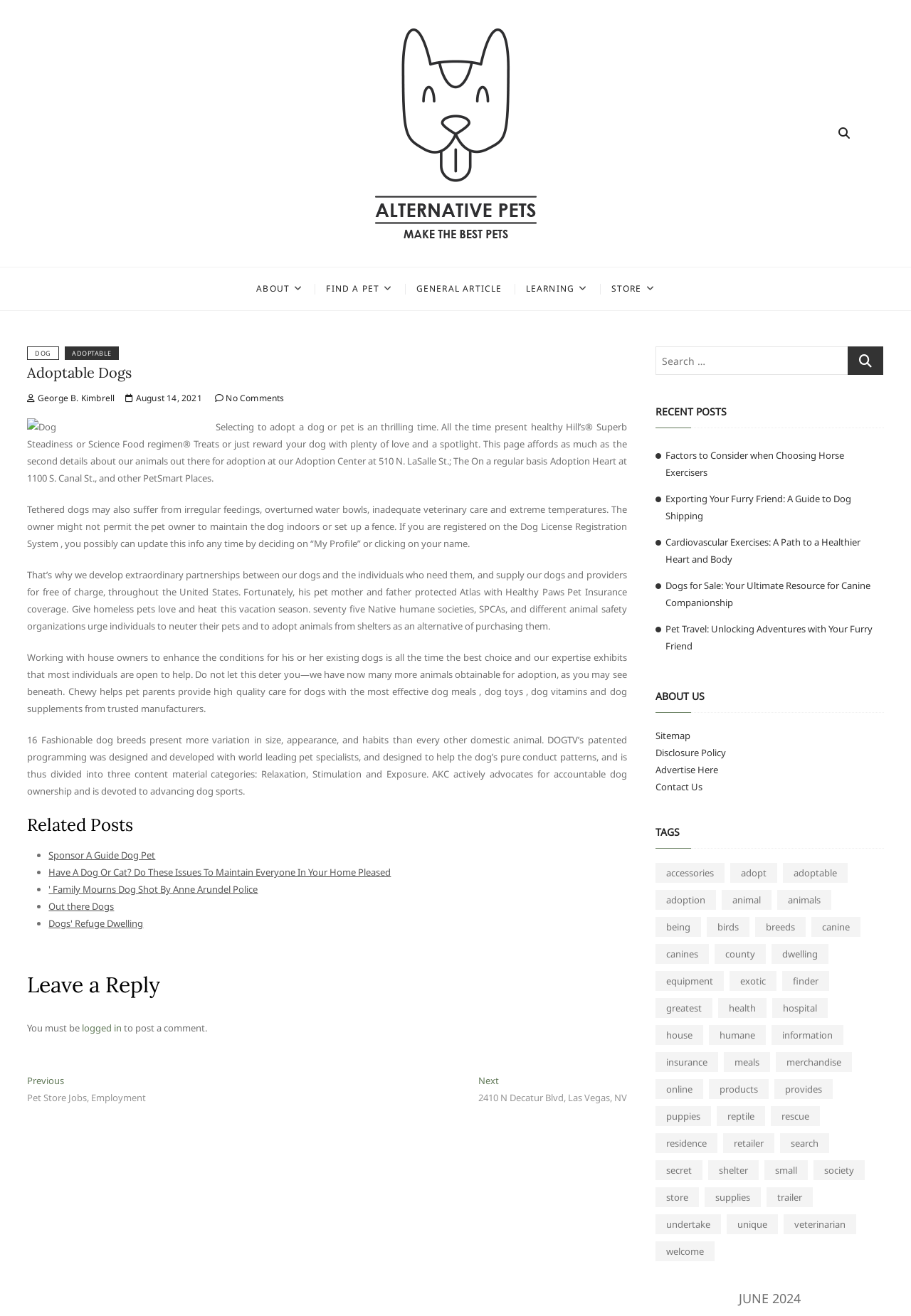Identify the bounding box coordinates of the section to be clicked to complete the task described by the following instruction: "Click on the 'Alternative Pets' link". The coordinates should be four float numbers between 0 and 1, formatted as [left, top, right, bottom].

[0.208, 0.022, 0.792, 0.181]